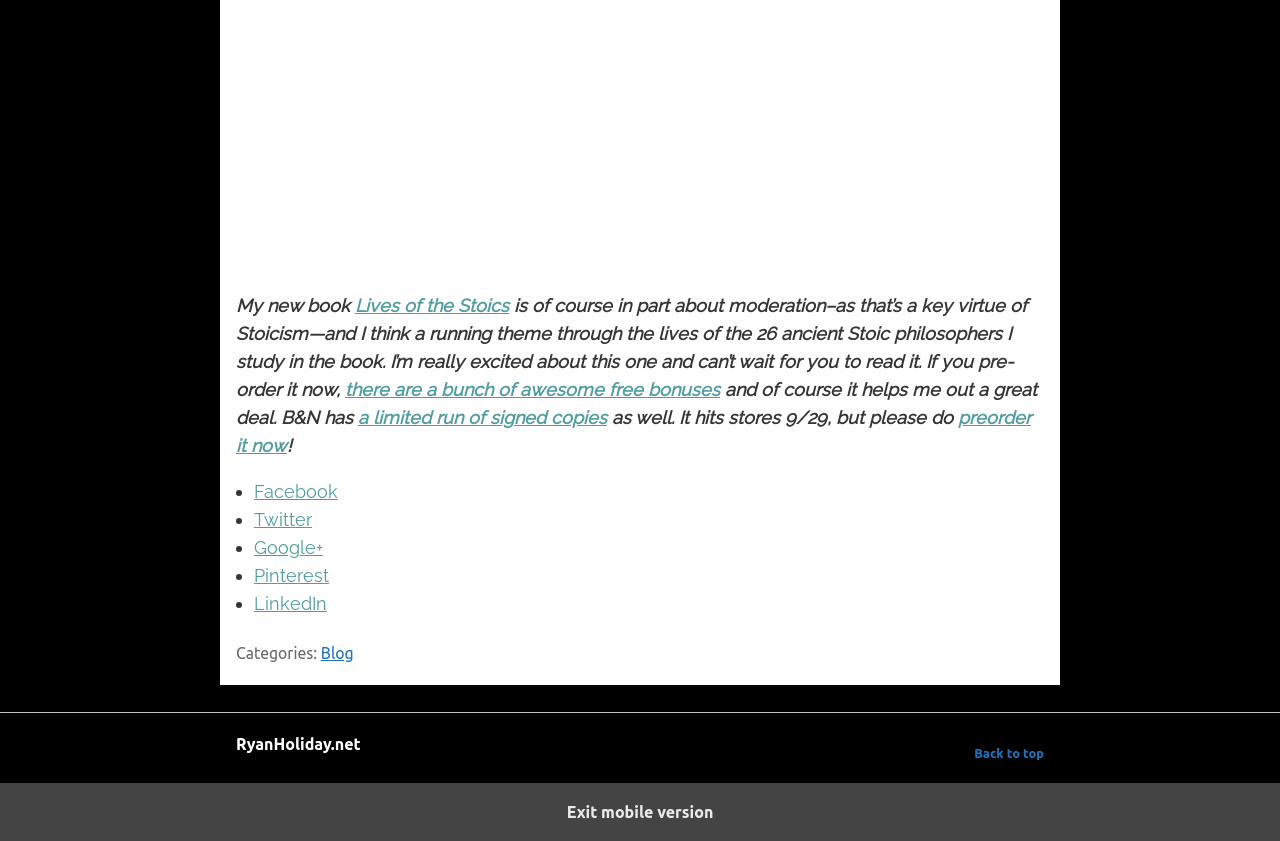Where can signed copies of the book be found?
Based on the screenshot, respond with a single word or phrase.

B&N